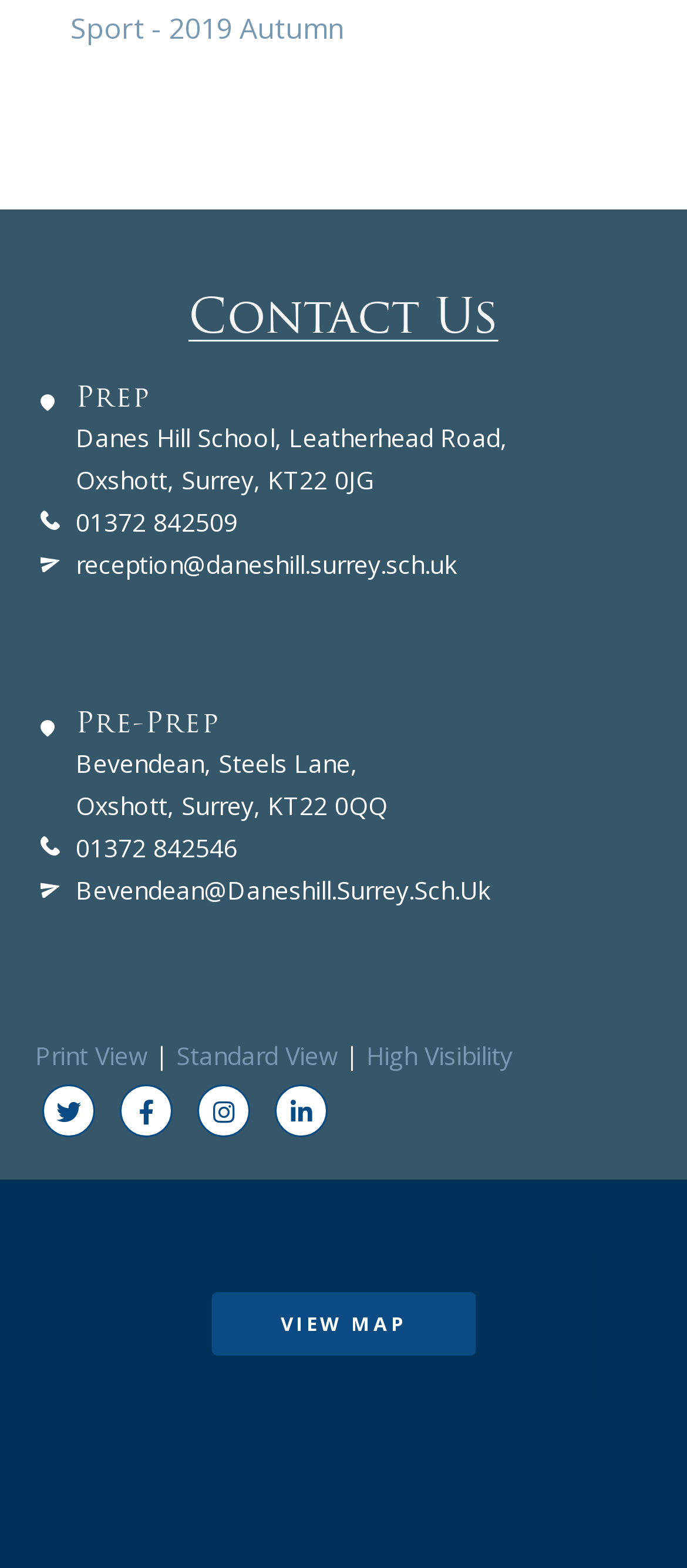Determine the bounding box coordinates of the clickable region to follow the instruction: "View contact information".

[0.082, 0.188, 0.918, 0.245]